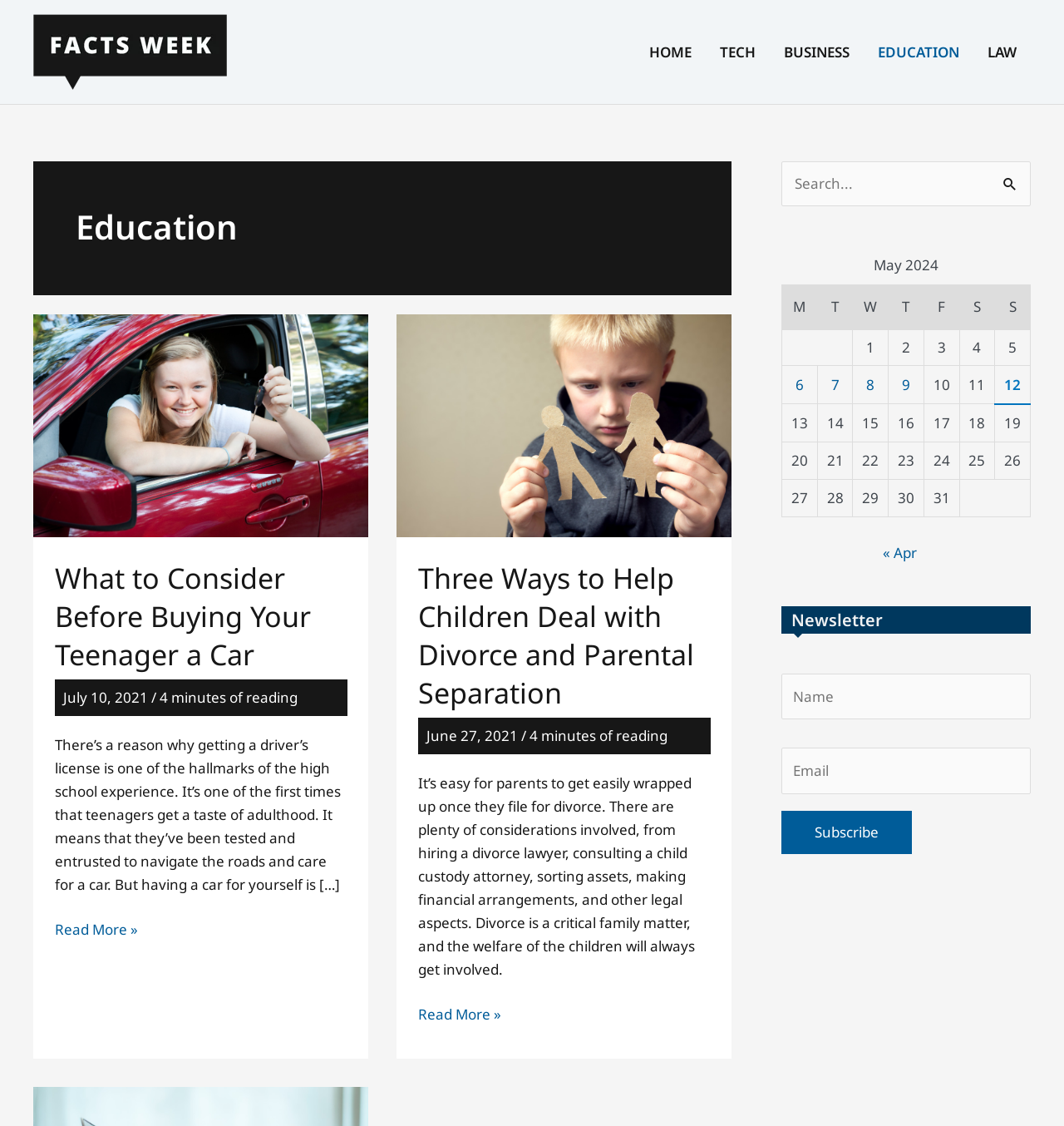Bounding box coordinates are specified in the format (top-left x, top-left y, bottom-right x, bottom-right y). All values are floating point numbers bounded between 0 and 1. Please provide the bounding box coordinate of the region this sentence describes: alt="kid dealing with parent's divorce"

[0.373, 0.368, 0.688, 0.385]